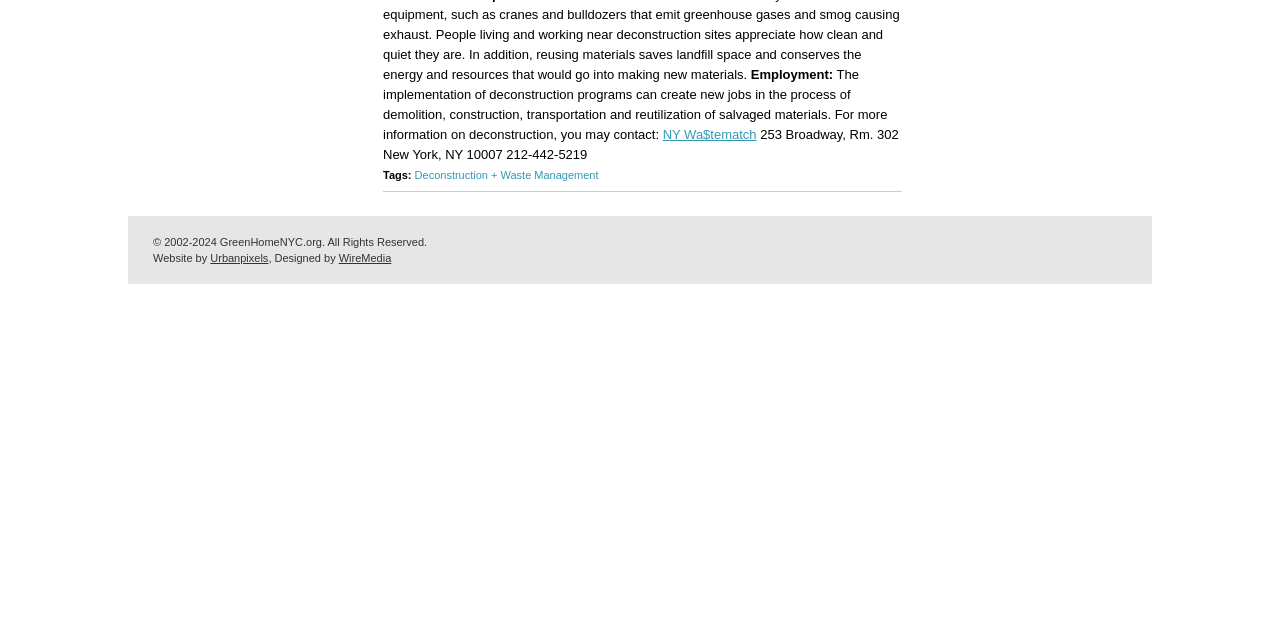Using the webpage screenshot, locate the HTML element that fits the following description and provide its bounding box: "WireMedia".

[0.265, 0.394, 0.306, 0.412]